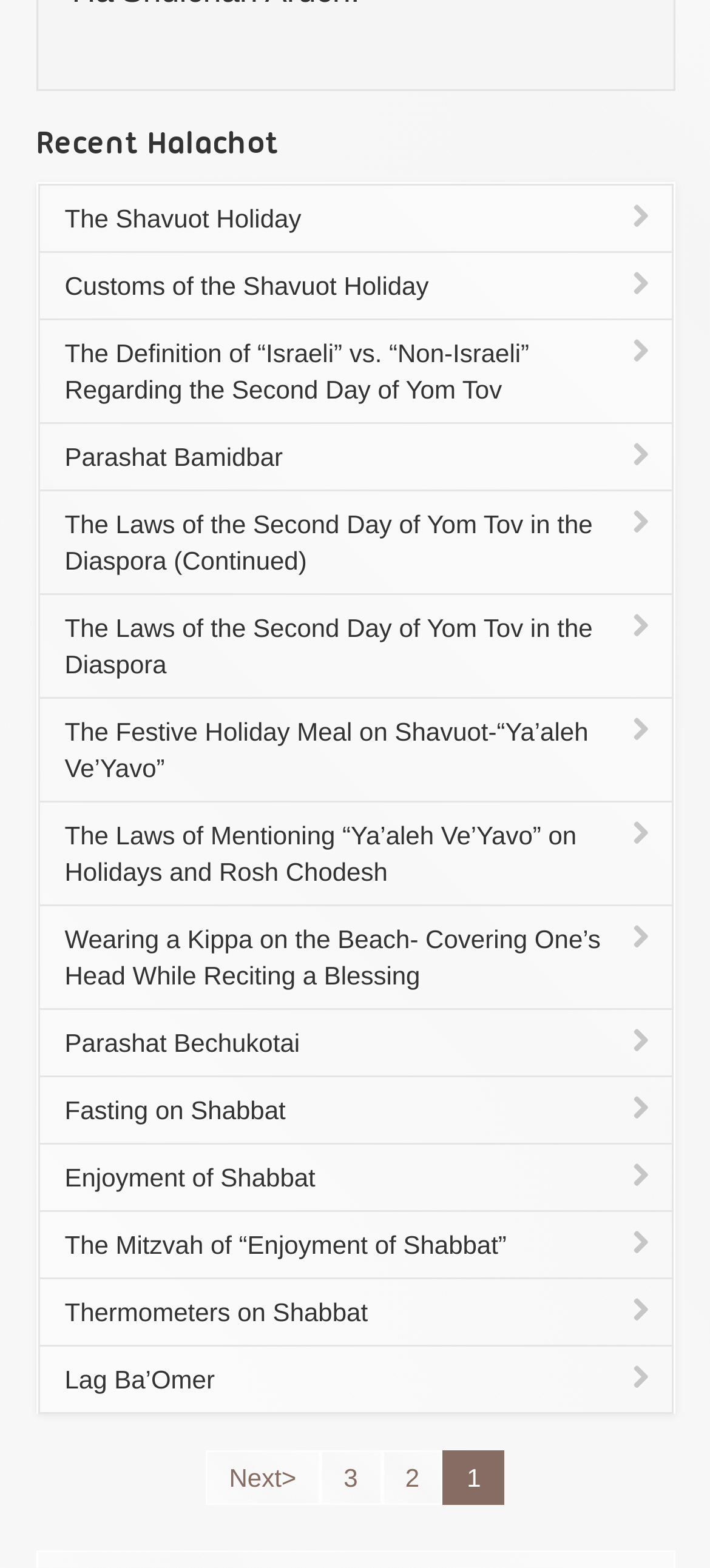Locate the bounding box coordinates of the clickable element to fulfill the following instruction: "Learn about Parashat Bamidbar". Provide the coordinates as four float numbers between 0 and 1 in the format [left, top, right, bottom].

[0.053, 0.269, 0.947, 0.313]